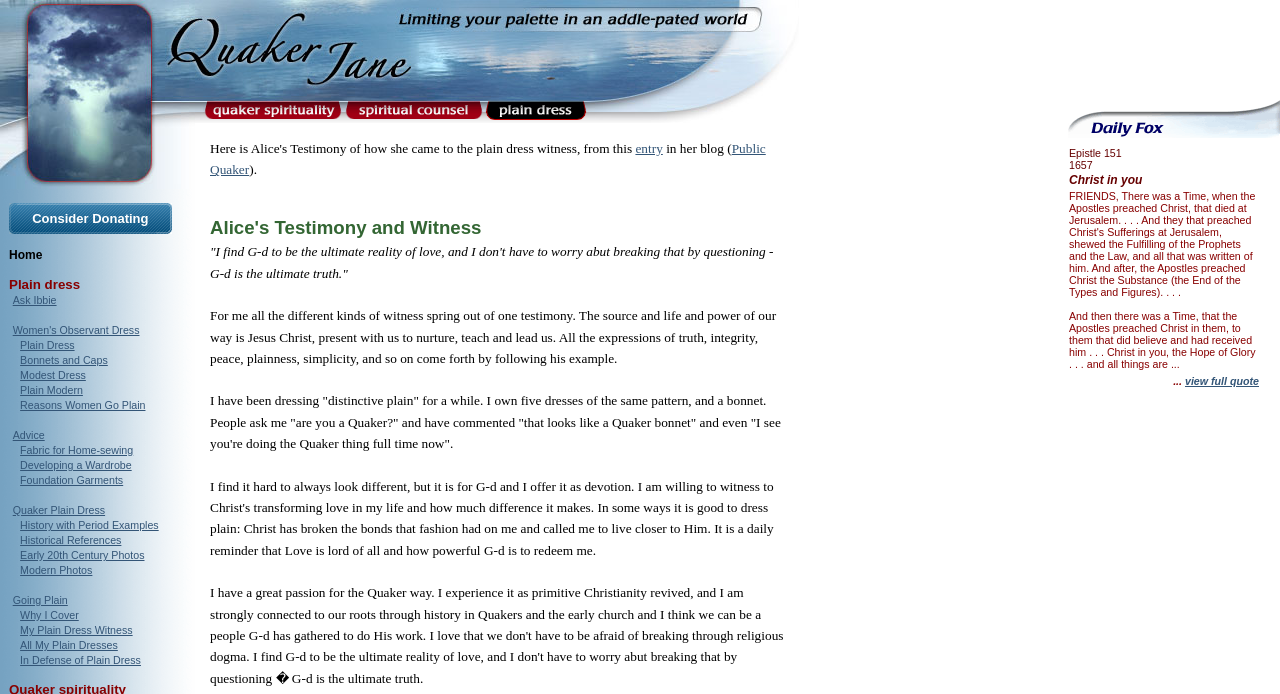Identify the bounding box coordinates of the part that should be clicked to carry out this instruction: "View the full quote".

[0.926, 0.54, 0.984, 0.557]